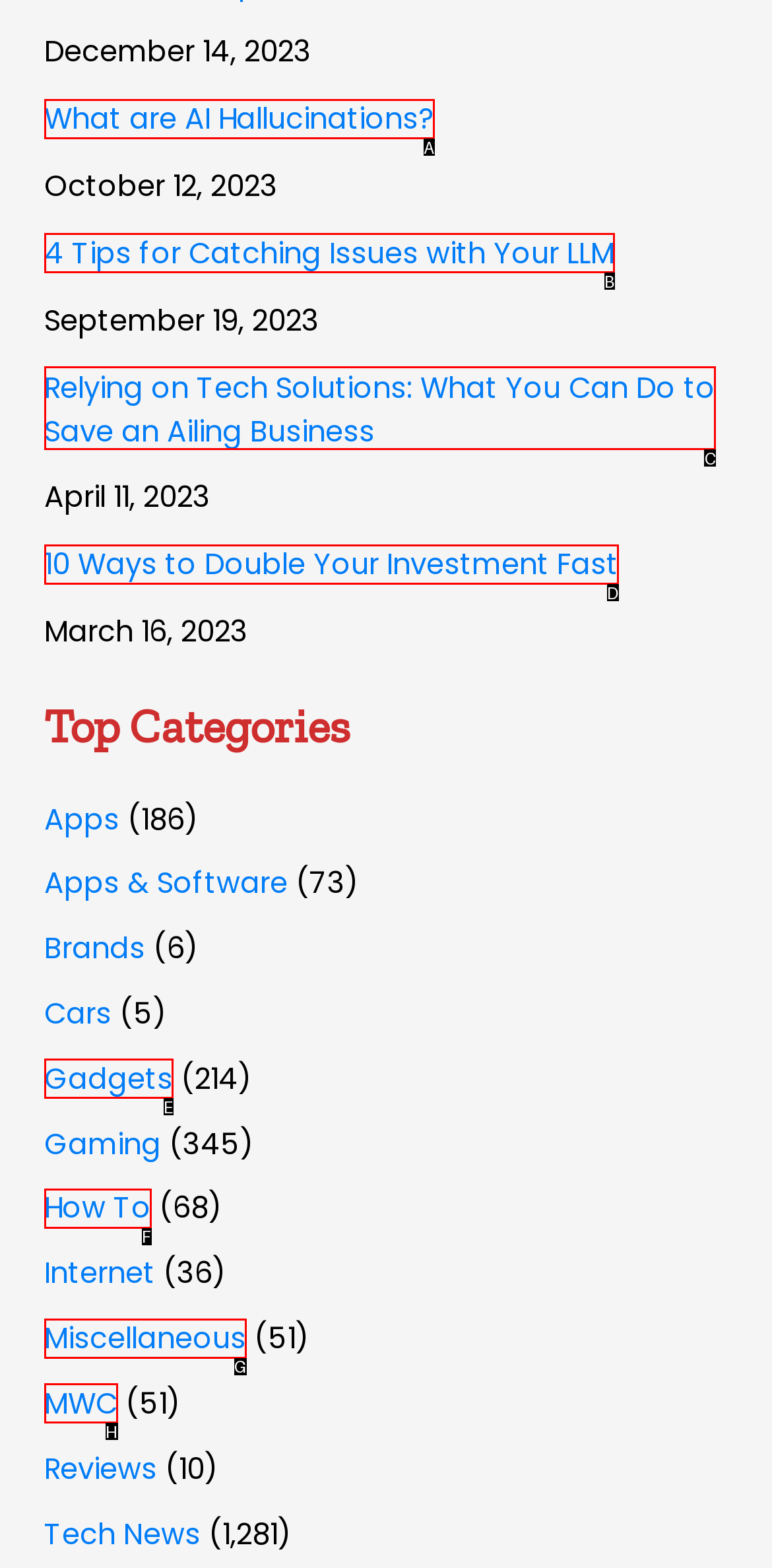Identify the appropriate lettered option to execute the following task: Read 'Relying on Tech Solutions: What You Can Do to Save an Ailing Business'
Respond with the letter of the selected choice.

C